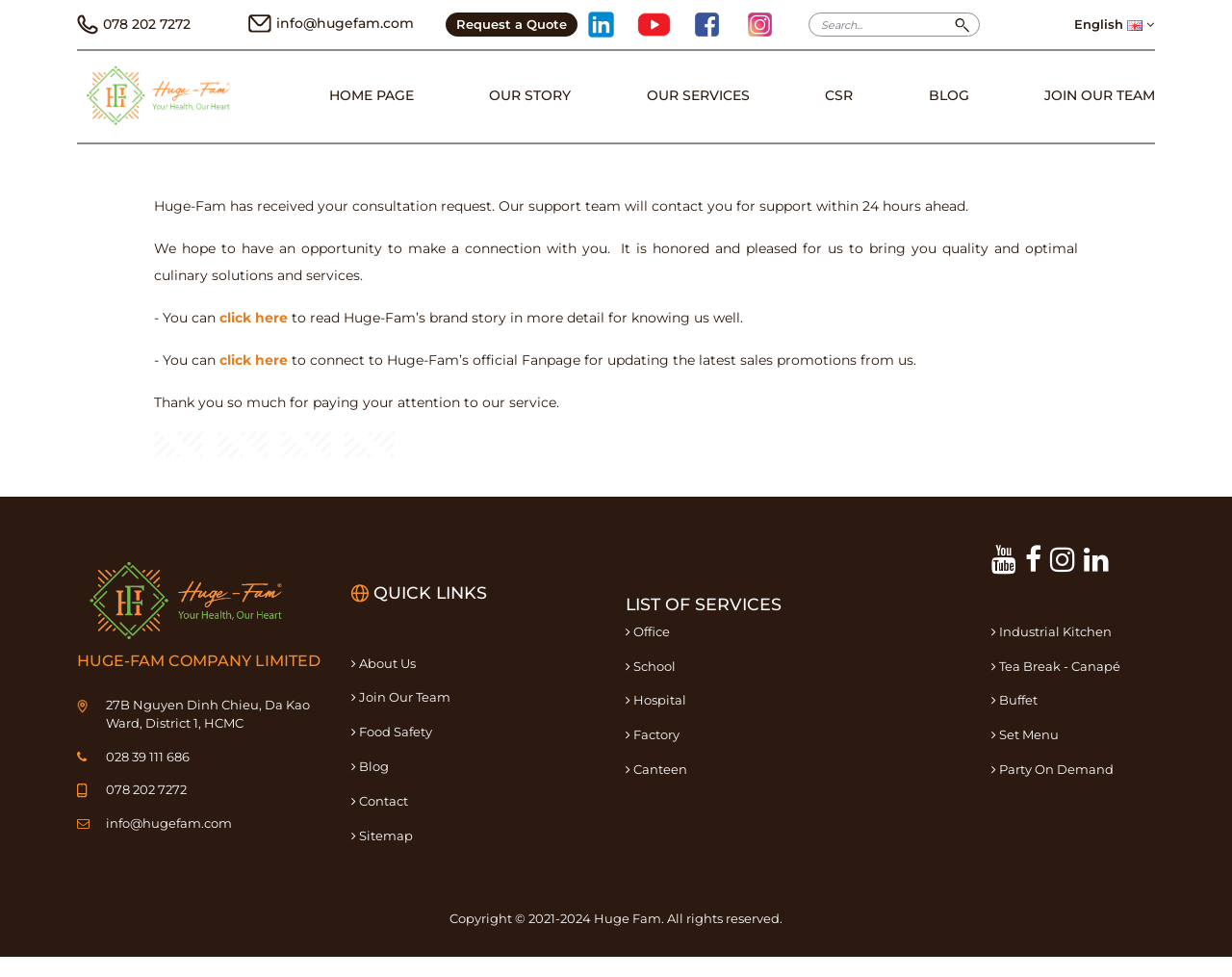Please specify the bounding box coordinates of the clickable section necessary to execute the following command: "Send an email".

[0.202, 0.015, 0.336, 0.034]